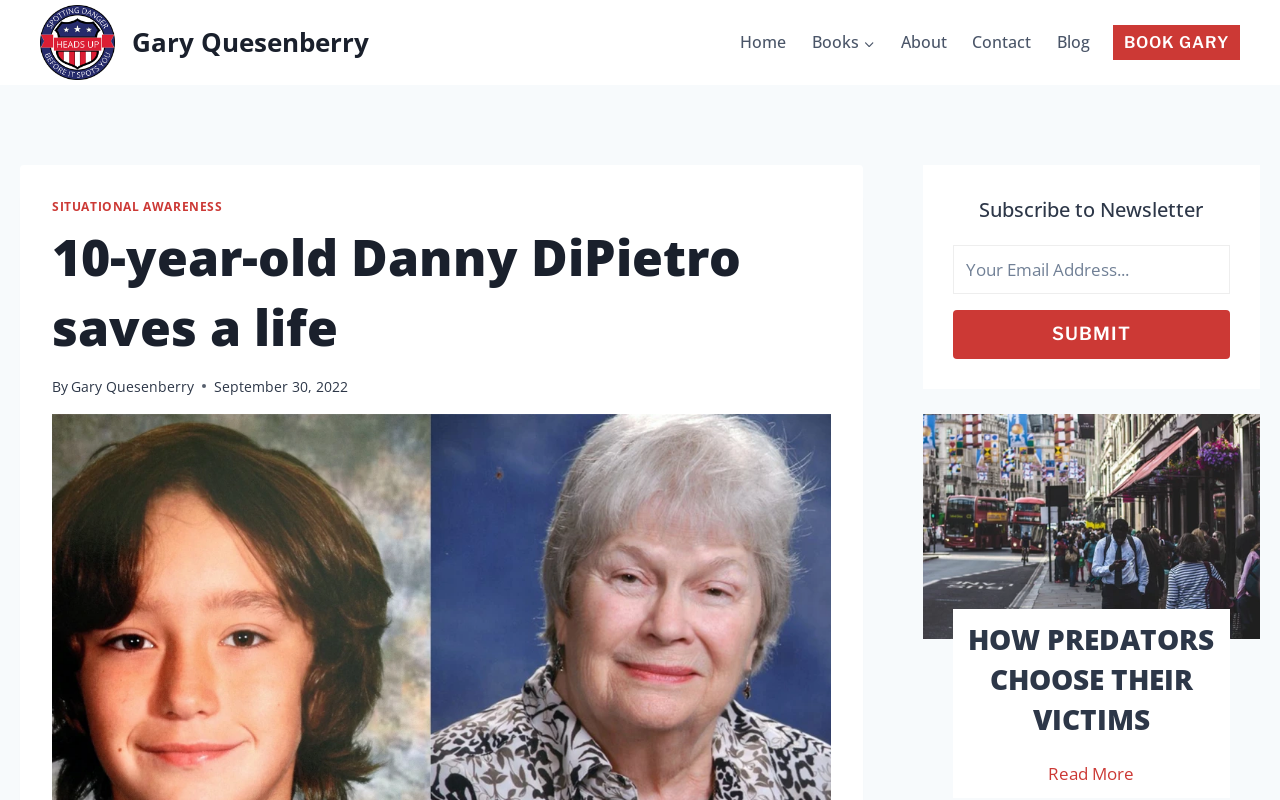Pinpoint the bounding box coordinates of the element that must be clicked to accomplish the following instruction: "Read more about 'How Predators Choose Their Victims'". The coordinates should be in the format of four float numbers between 0 and 1, i.e., [left, top, right, bottom].

[0.806, 0.942, 0.899, 0.991]